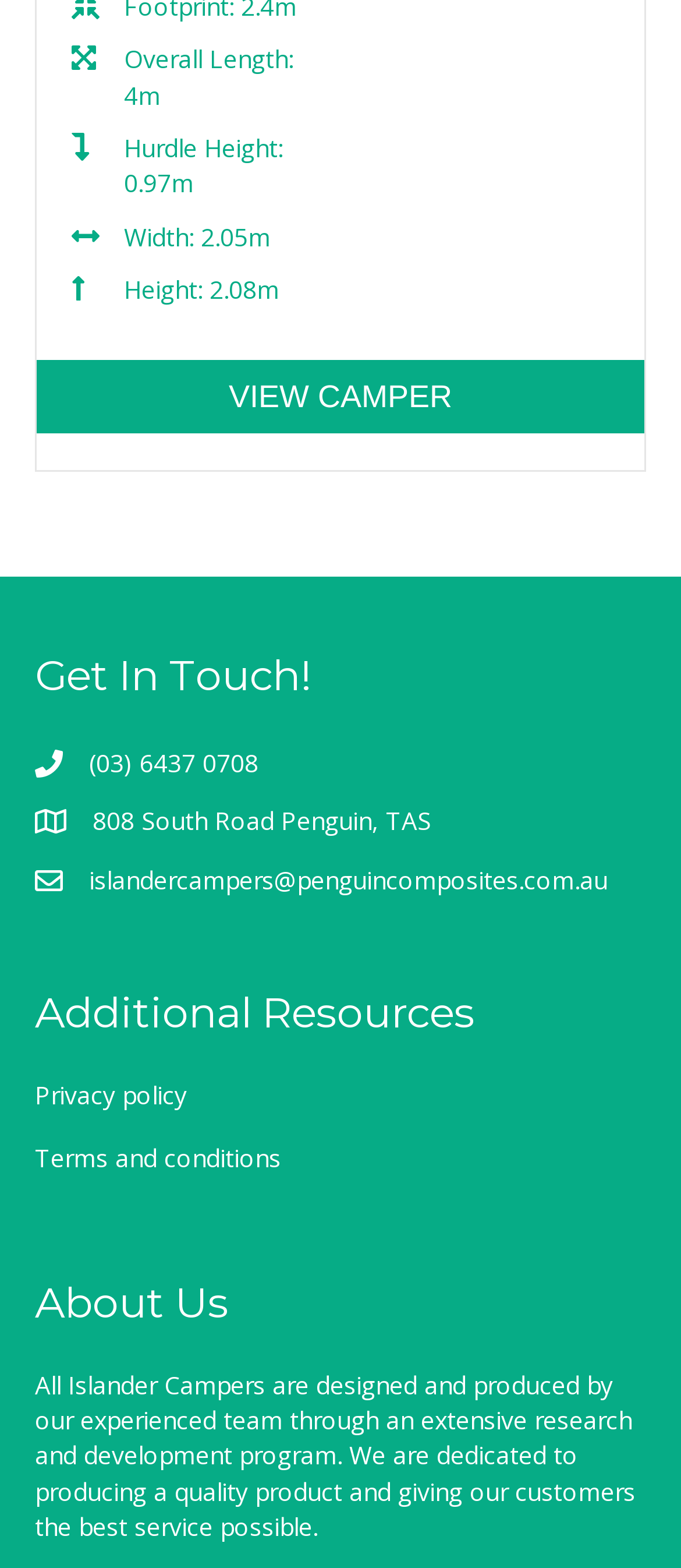How many links are there in the 'Additional Resources' section?
Using the information from the image, provide a comprehensive answer to the question.

The 'Additional Resources' section contains two links, namely 'Privacy policy' and 'Terms and conditions'.